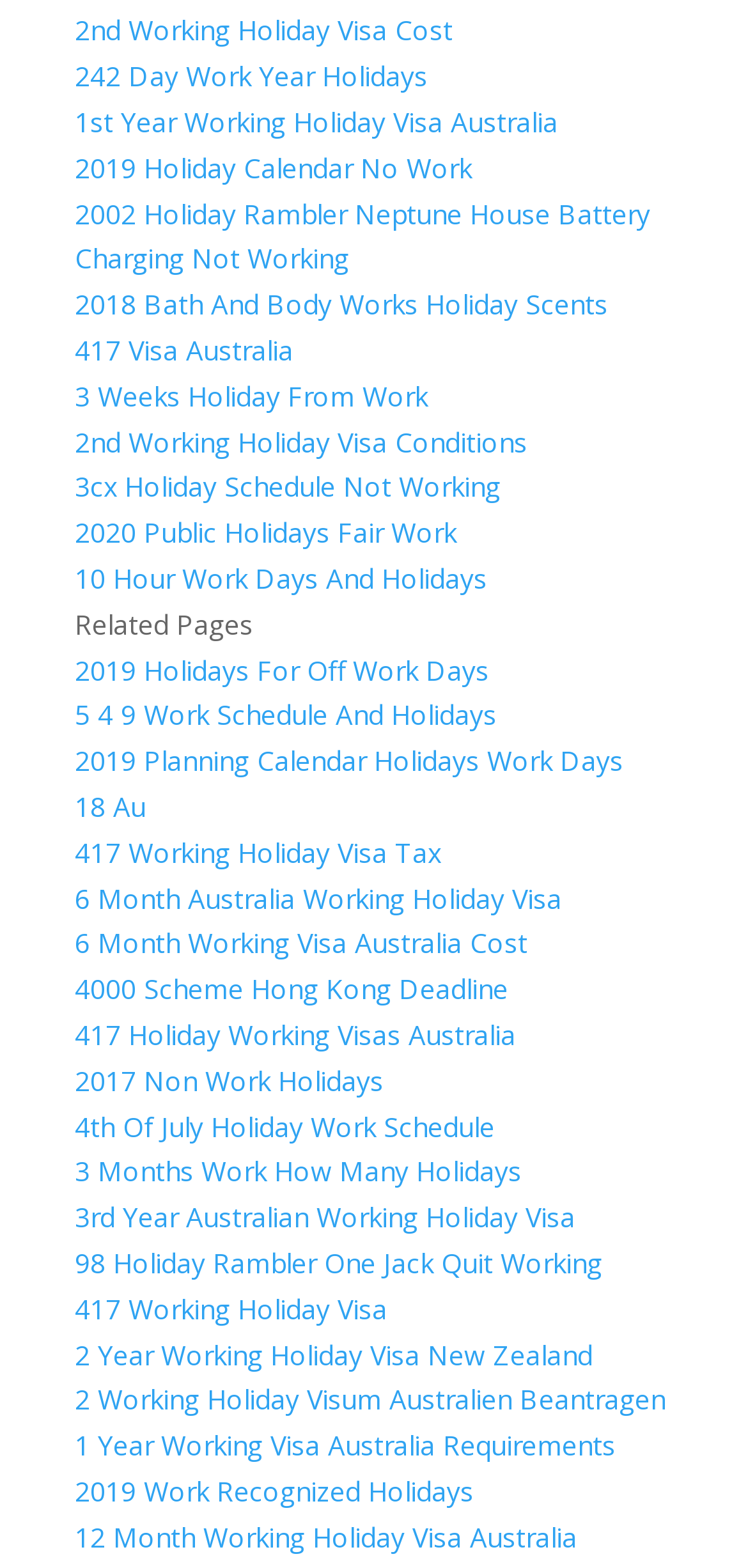Is there a section title on this webpage?
Using the image, answer in one word or phrase.

Yes